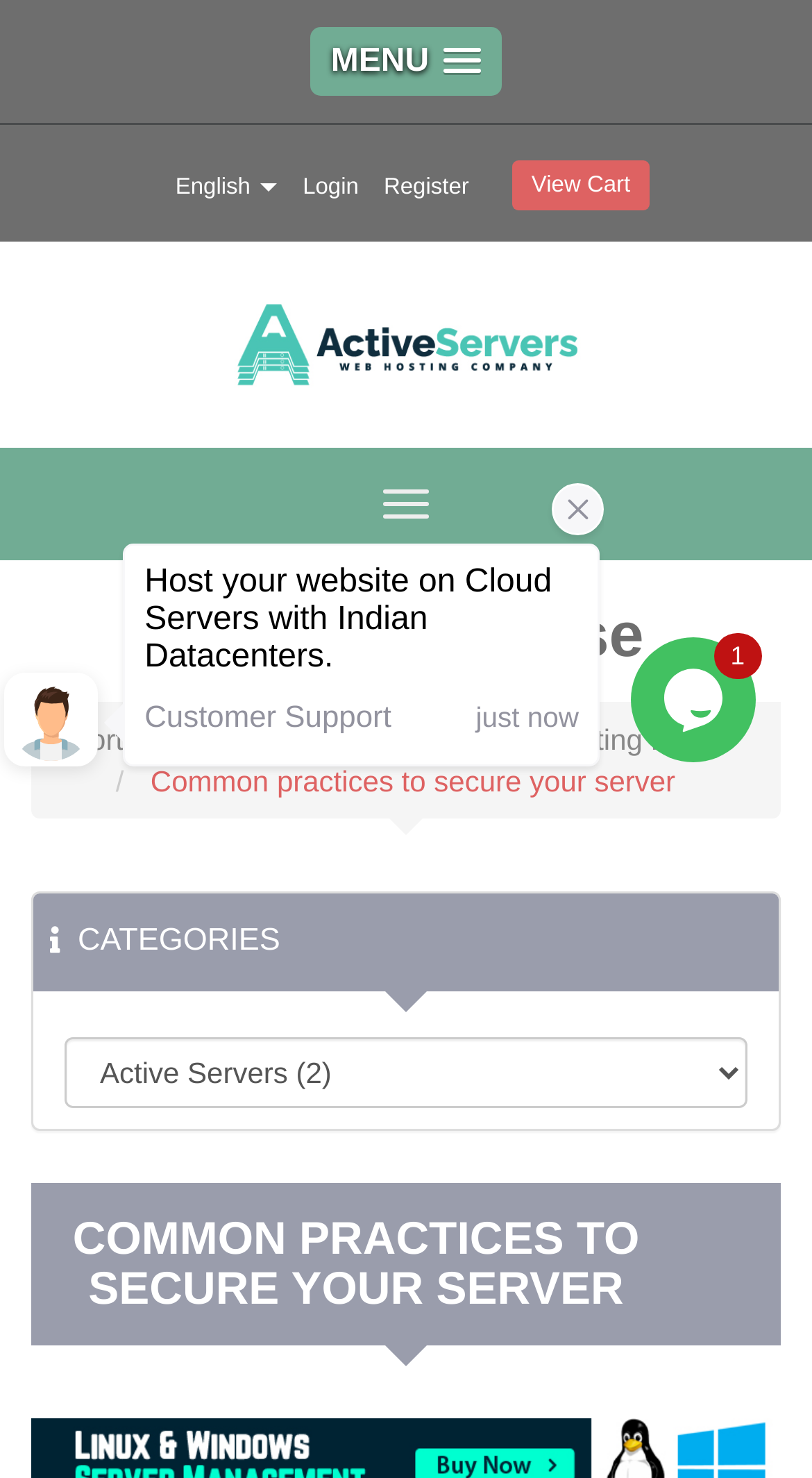Find the bounding box coordinates of the area that needs to be clicked in order to achieve the following instruction: "Select English language". The coordinates should be specified as four float numbers between 0 and 1, i.e., [left, top, right, bottom].

[0.201, 0.104, 0.357, 0.149]